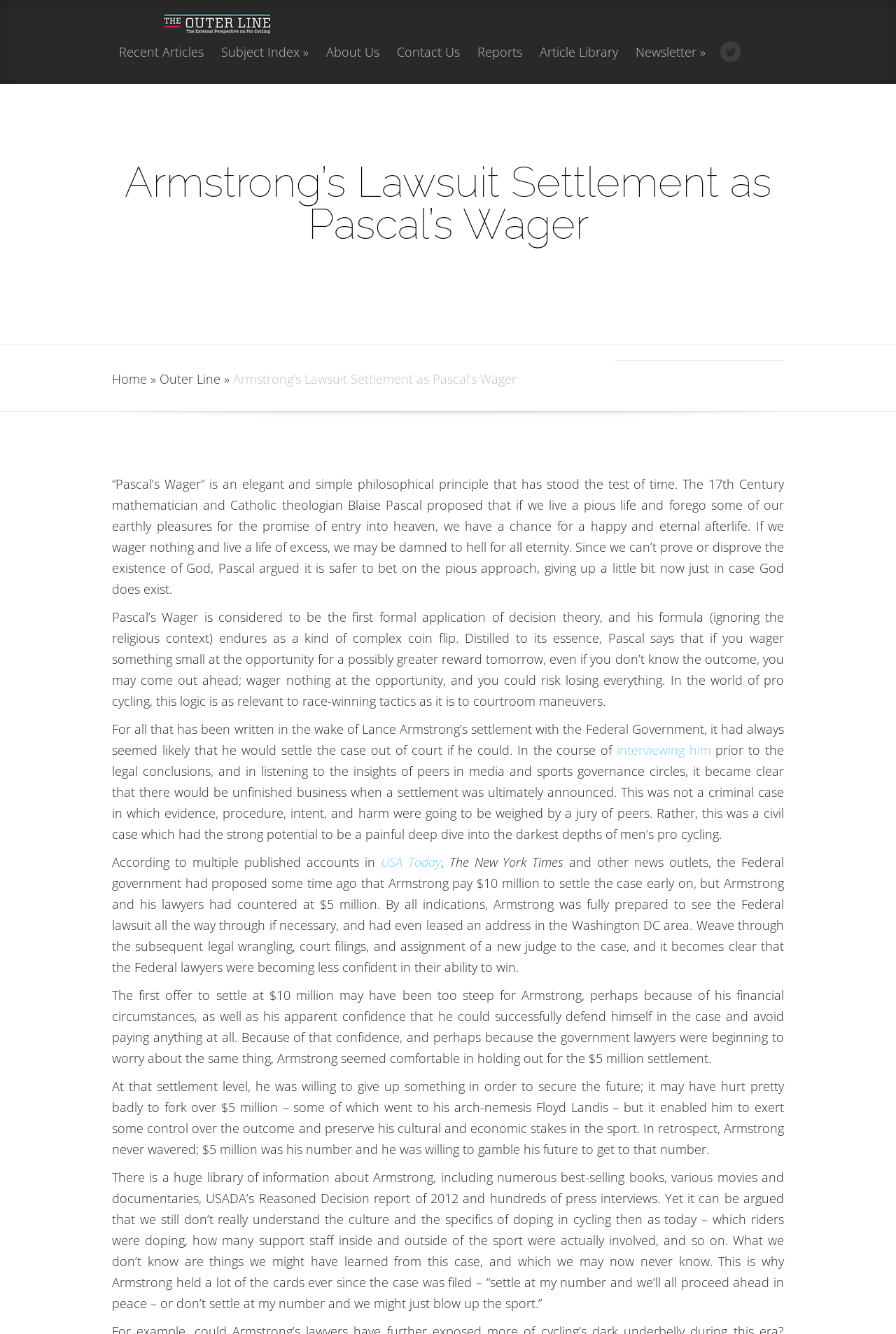Based on the visual content of the image, answer the question thoroughly: What is the philosophical principle mentioned in the article?

I determined the answer by reading the introduction of the article, which explains Pascal's Wager as a philosophical principle and its relation to decision theory.